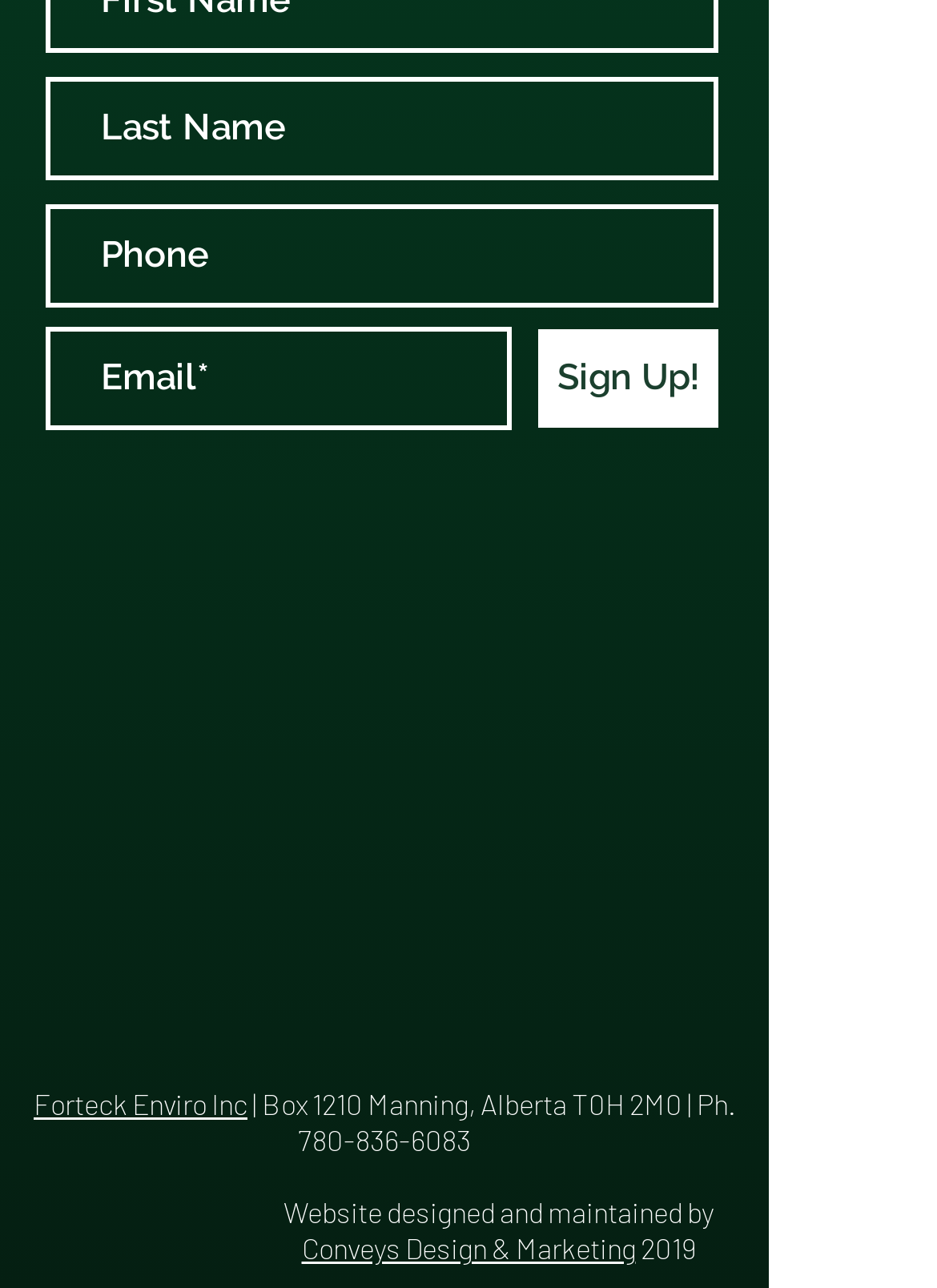Determine the bounding box coordinates of the clickable region to execute the instruction: "Visit Conveys Design & Marketing". The coordinates should be four float numbers between 0 and 1, denoted as [left, top, right, bottom].

[0.322, 0.956, 0.678, 0.982]